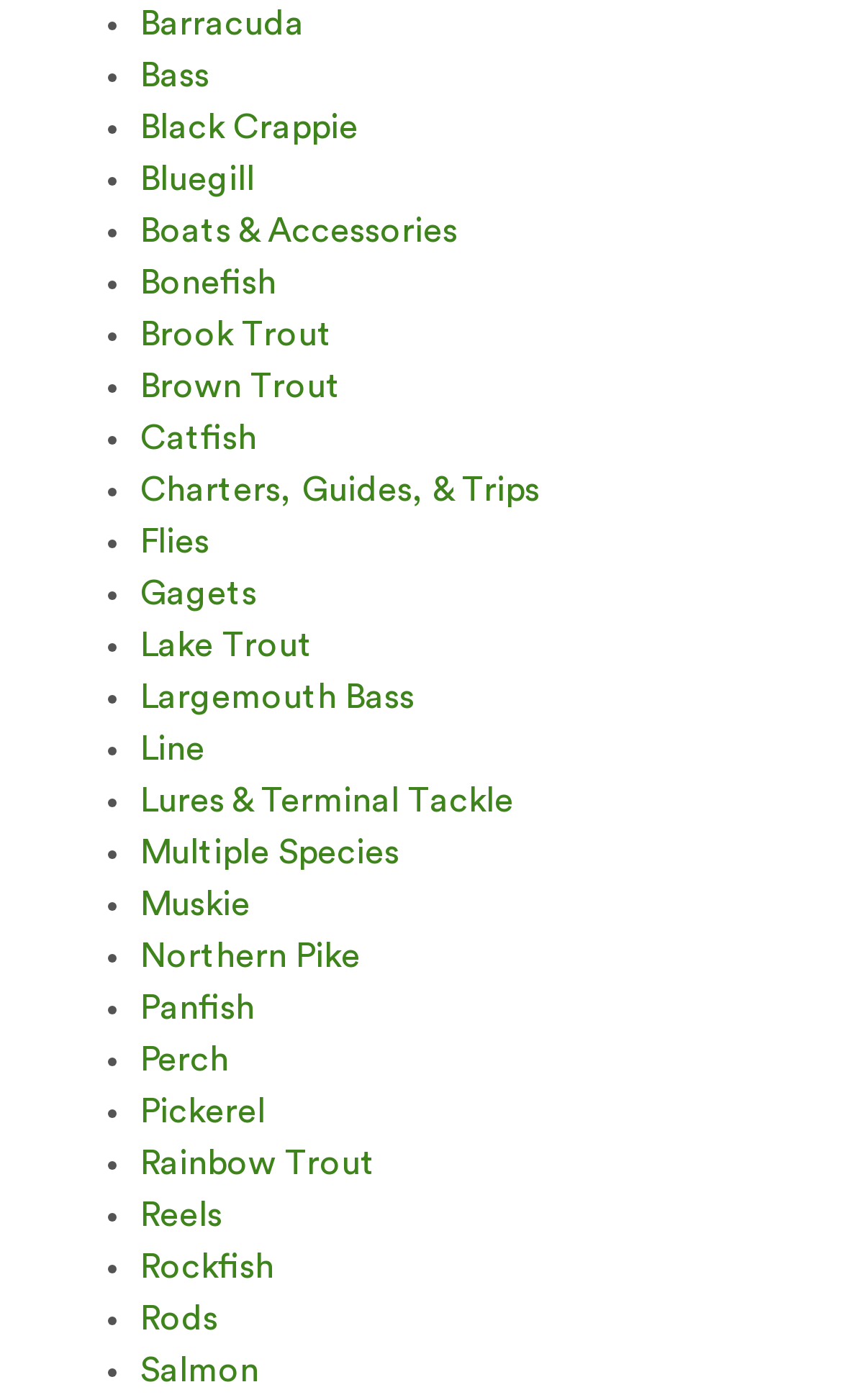Please identify the coordinates of the bounding box that should be clicked to fulfill this instruction: "Learn about Salmon".

[0.167, 0.967, 0.308, 0.992]